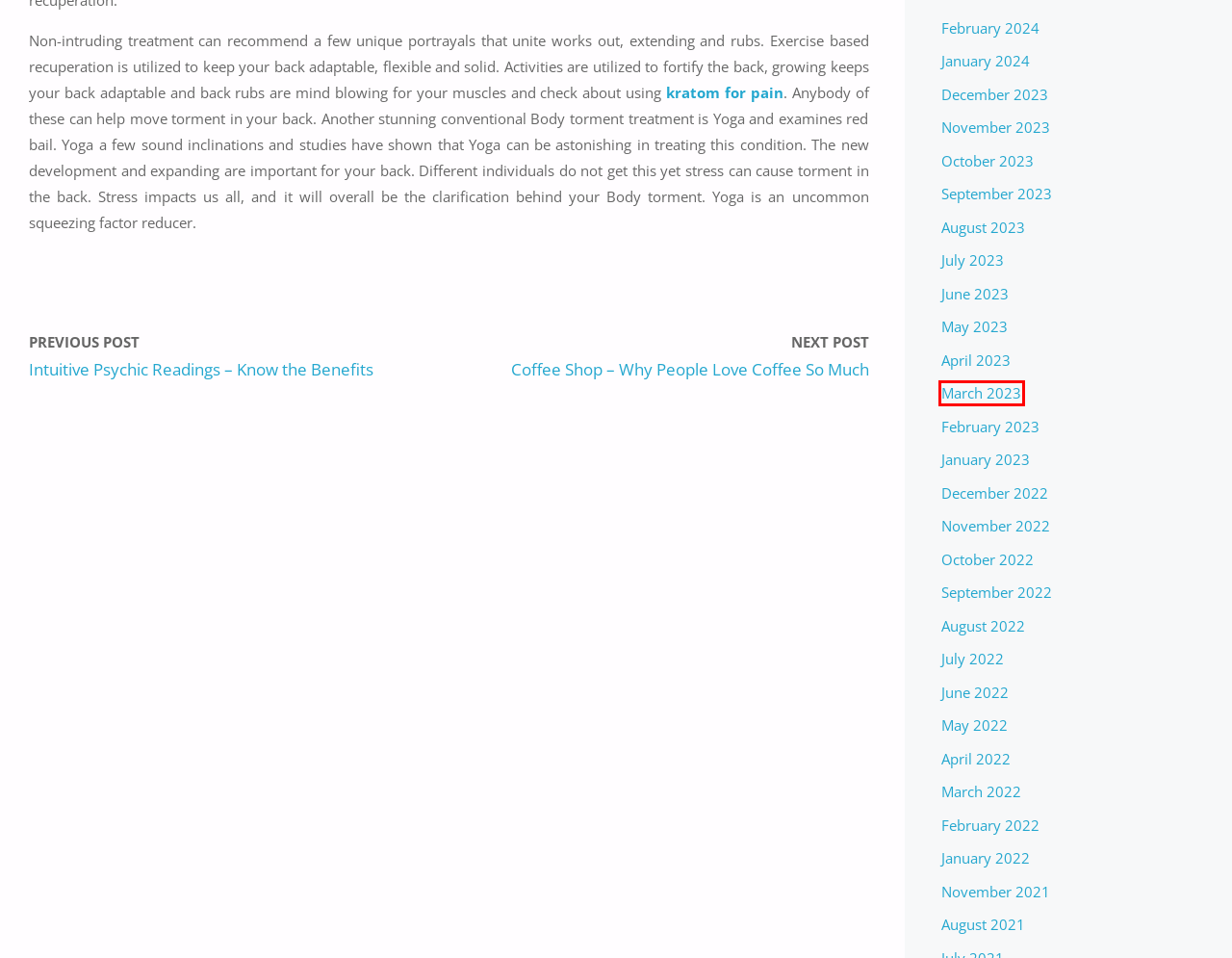Examine the screenshot of a webpage with a red bounding box around a UI element. Select the most accurate webpage description that corresponds to the new page after clicking the highlighted element. Here are the choices:
A. February 2023 – Activities For Sound Life
B. November 2022 – Activities For Sound Life
C. December 2022 – Activities For Sound Life
D. March 2023 – Activities For Sound Life
E. October 2023 – Activities For Sound Life
F. September 2022 – Activities For Sound Life
G. Coffee Shop – Why People Love Coffee So Much – Activities For Sound Life
H. July 2022 – Activities For Sound Life

D